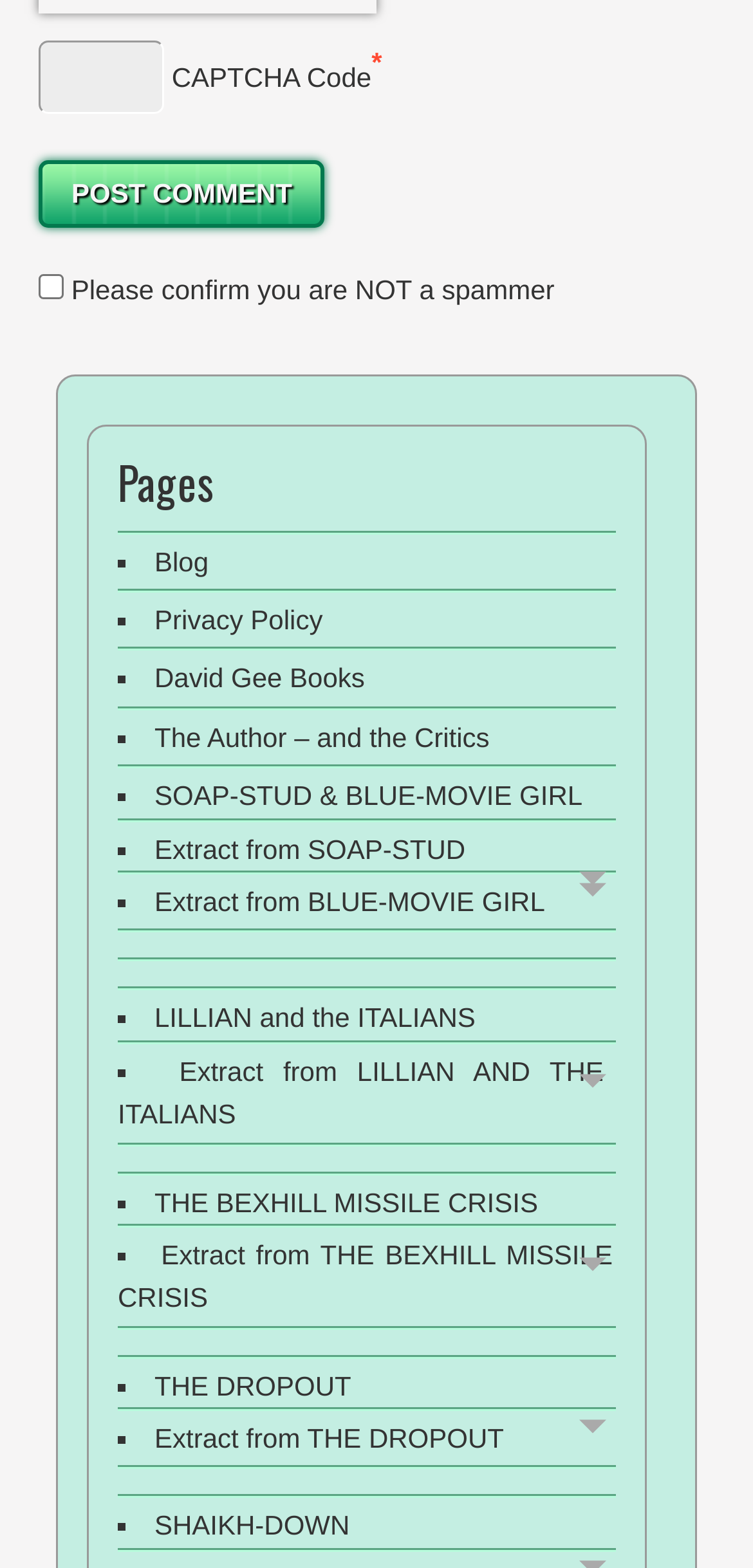How many list markers are there in the webpage?
Answer with a single word or short phrase according to what you see in the image.

14